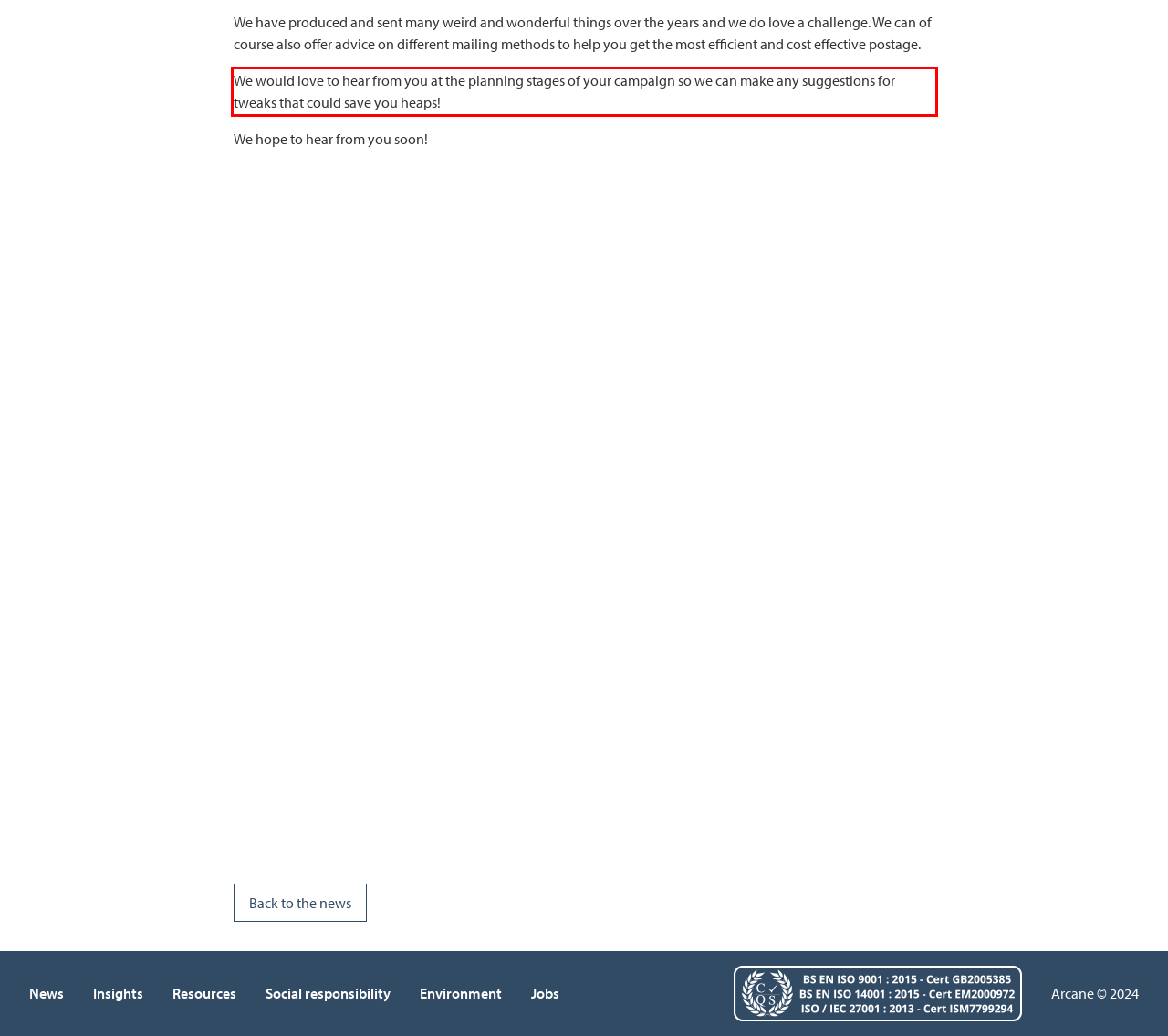Please extract the text content from the UI element enclosed by the red rectangle in the screenshot.

We would love to hear from you at the planning stages of your campaign so we can make any suggestions for tweaks that could save you heaps!